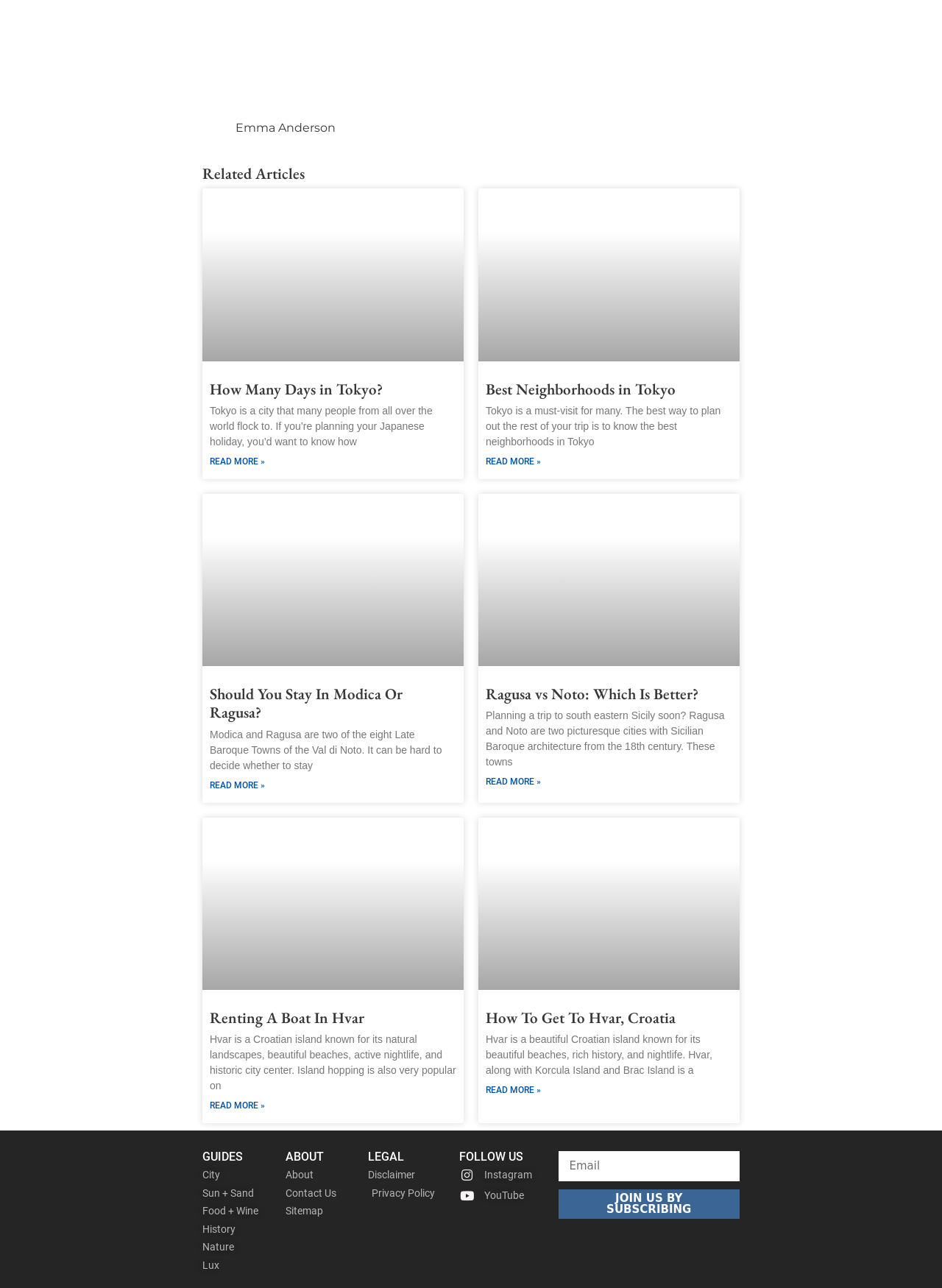Specify the bounding box coordinates of the area to click in order to follow the given instruction: "Click on the 'How Many Days in Tokyo?' article."

[0.223, 0.295, 0.484, 0.309]